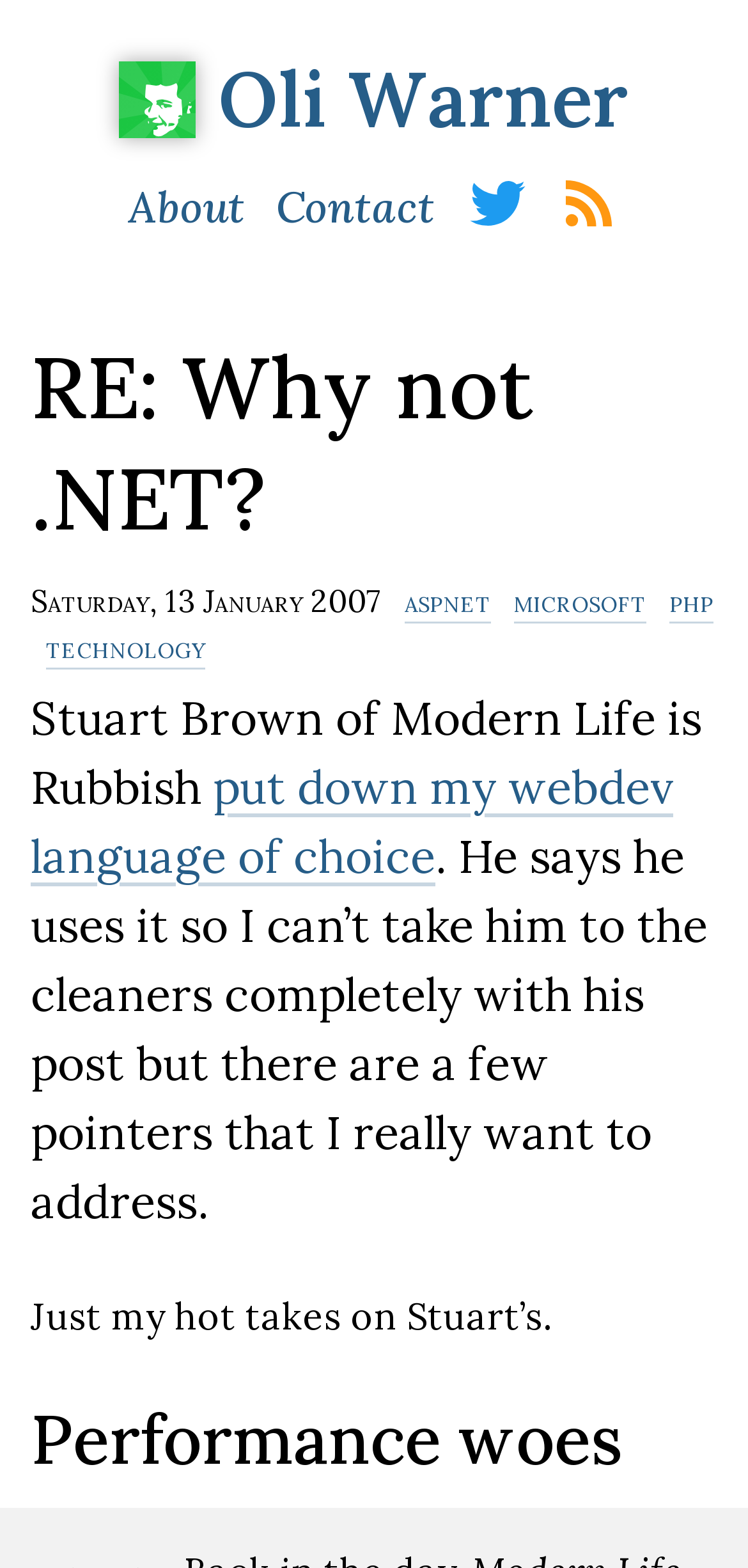Find the bounding box coordinates of the clickable area required to complete the following action: "subscribe via RSS".

[0.746, 0.108, 0.828, 0.153]